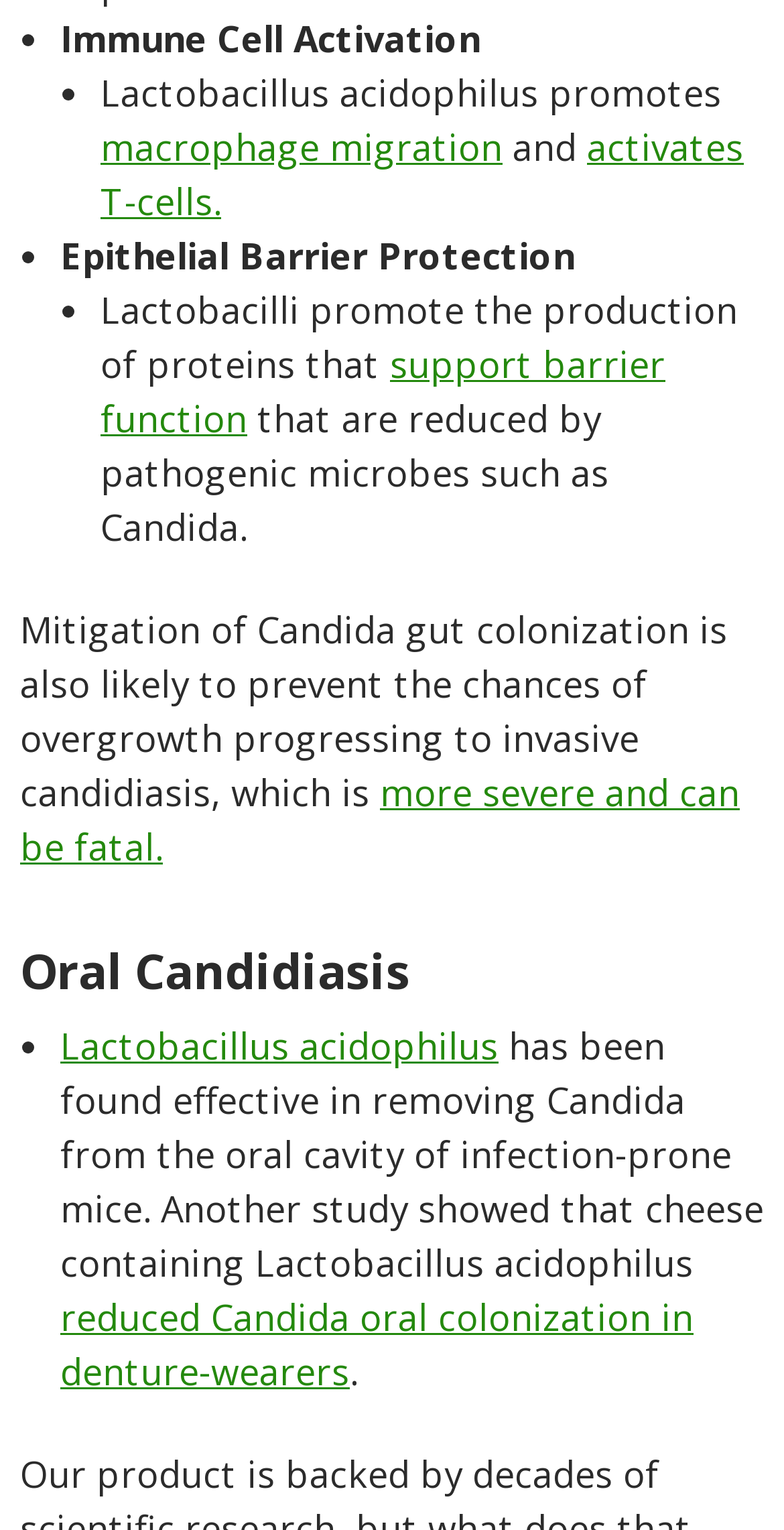Examine the screenshot and answer the question in as much detail as possible: What is the consequence of Candida gut colonization?

According to the webpage, mitigation of Candida gut colonization is likely to prevent the chances of overgrowth progressing to invasive candidiasis, which is more severe and can be fatal.